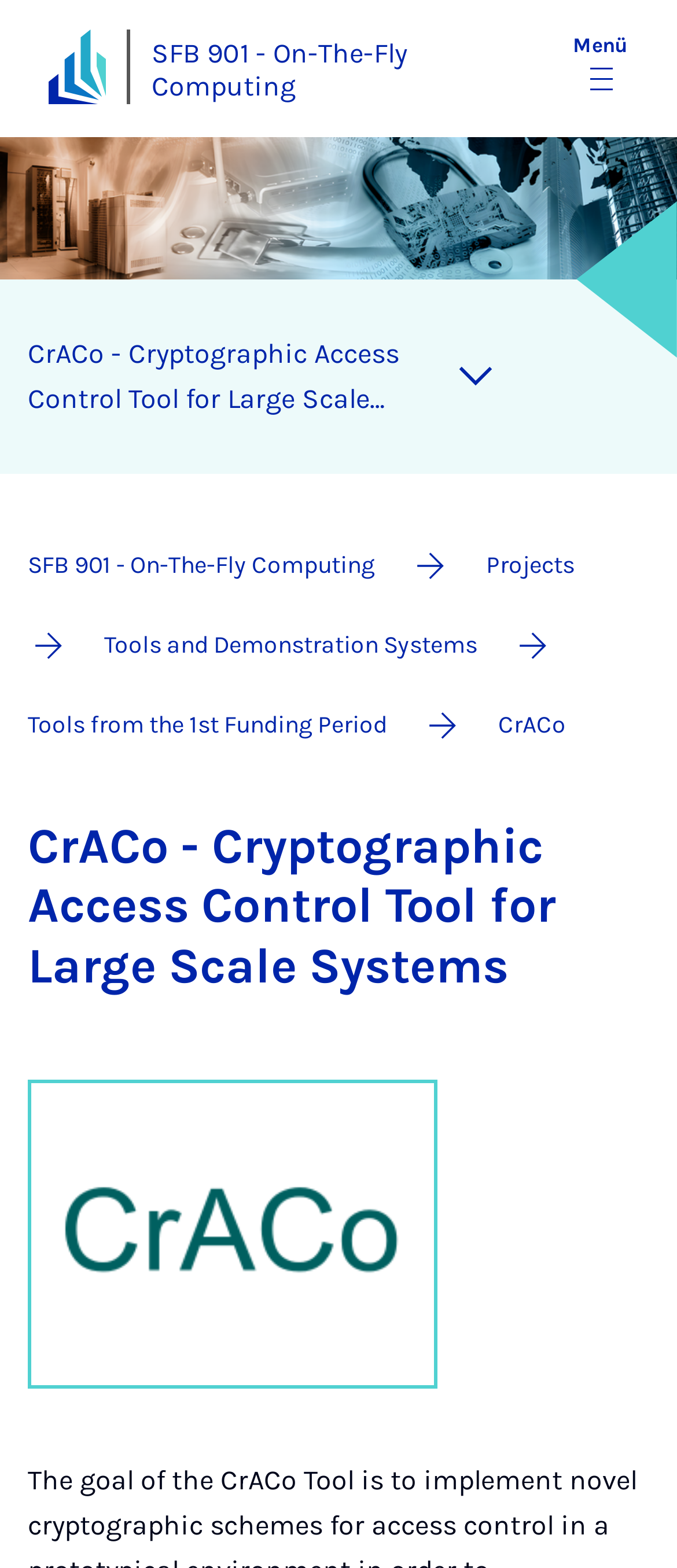Identify and provide the bounding box for the element described by: "SFB 901 - On-The-Fly Computing".

[0.224, 0.023, 0.795, 0.066]